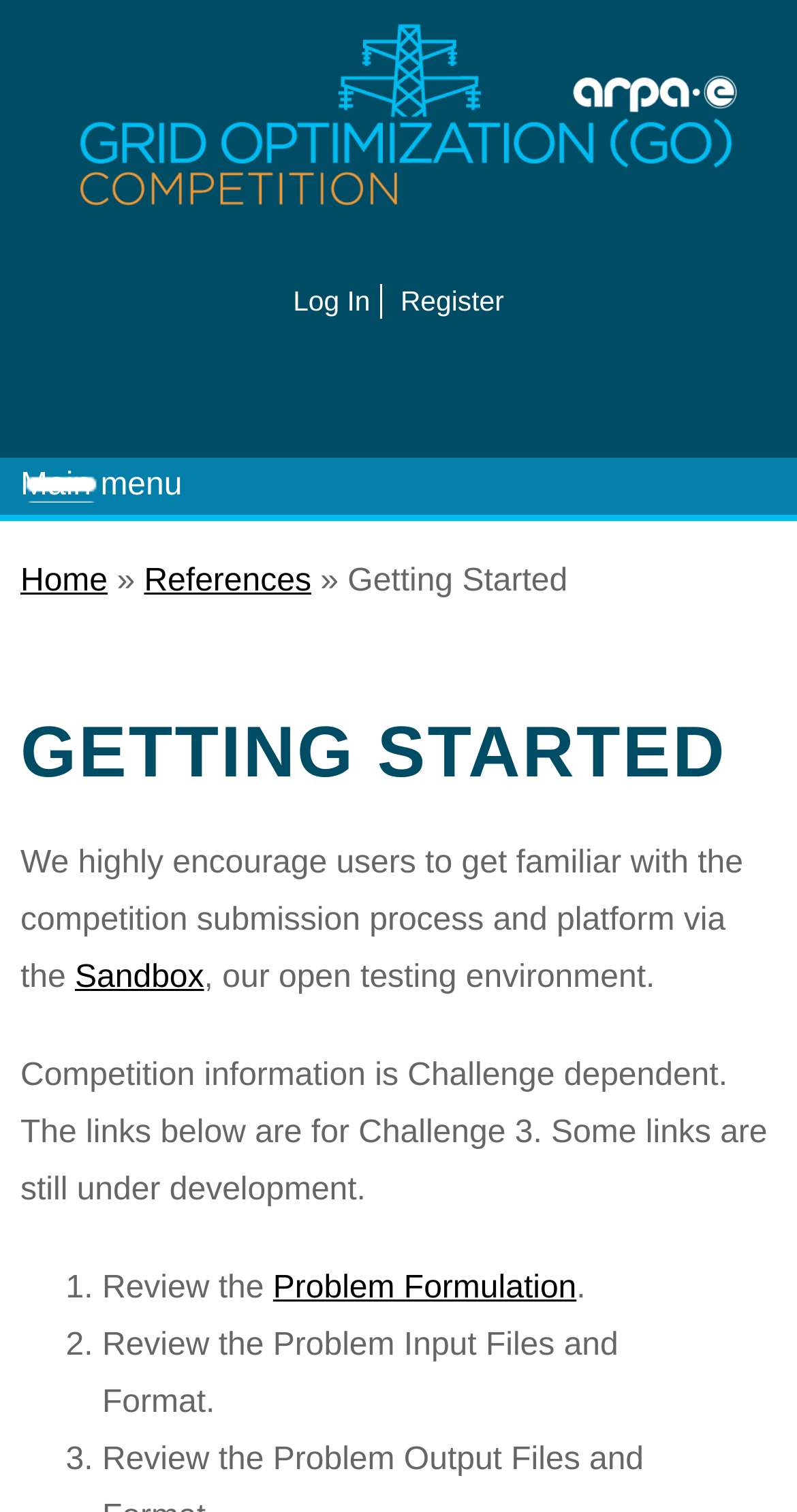Please answer the following question using a single word or phrase: 
How many steps are required to get started with the competition?

3